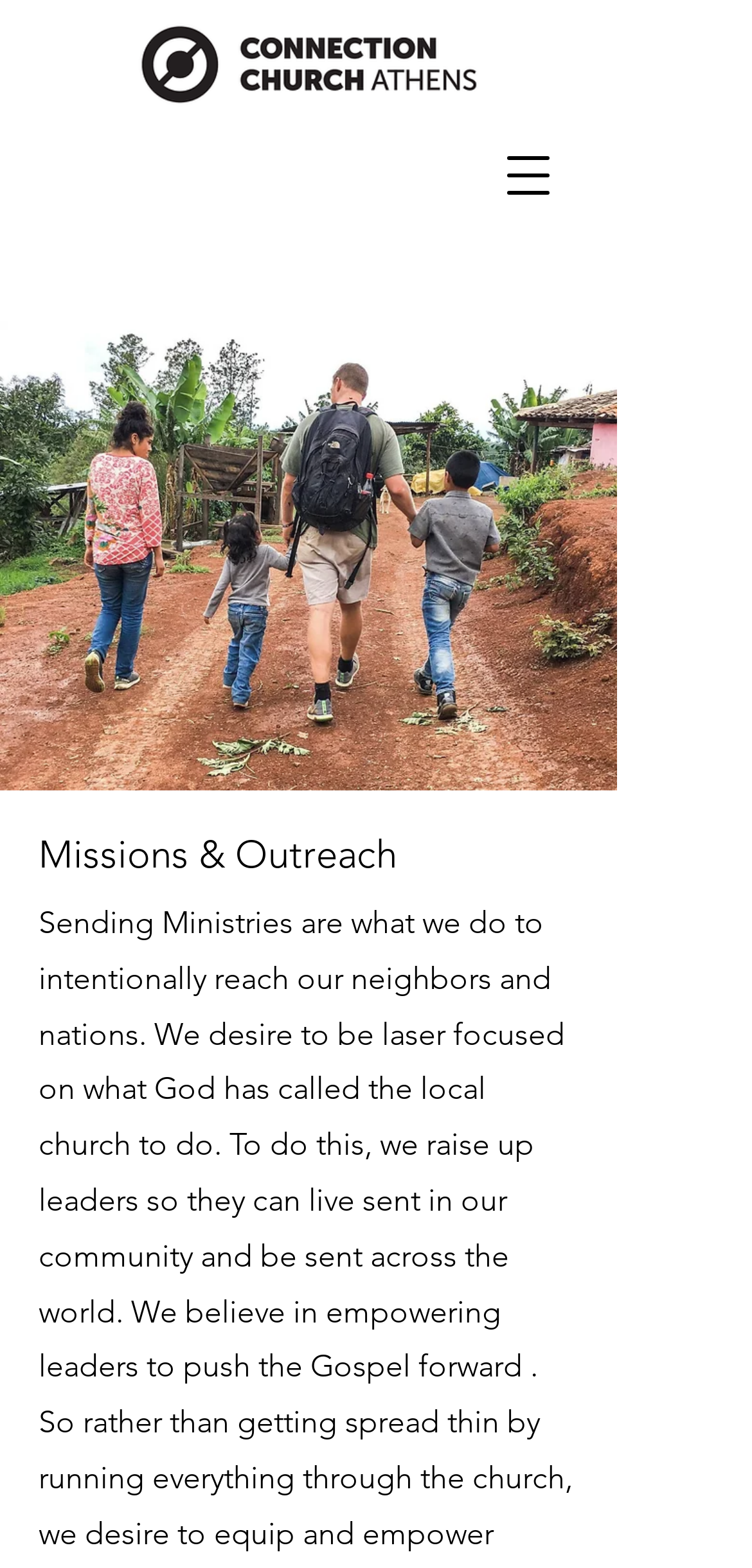Determine the bounding box coordinates for the UI element with the following description: "aria-label="Open navigation menu"". The coordinates should be four float numbers between 0 and 1, represented as [left, top, right, bottom].

[0.638, 0.081, 0.767, 0.143]